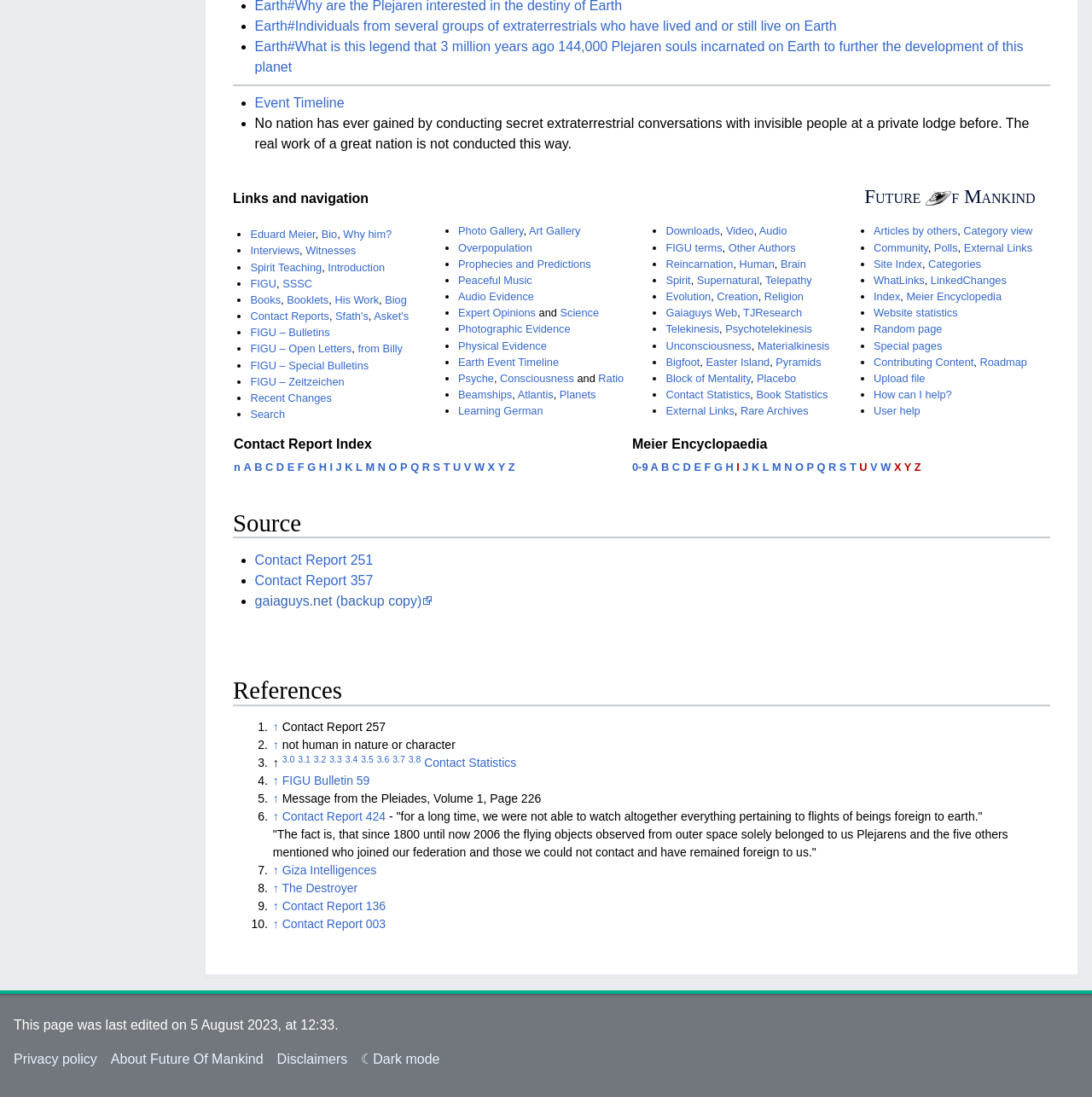Please determine the bounding box coordinates of the element's region to click in order to carry out the following instruction: "Read the quote about a great nation". The coordinates should be four float numbers between 0 and 1, i.e., [left, top, right, bottom].

[0.233, 0.106, 0.942, 0.138]